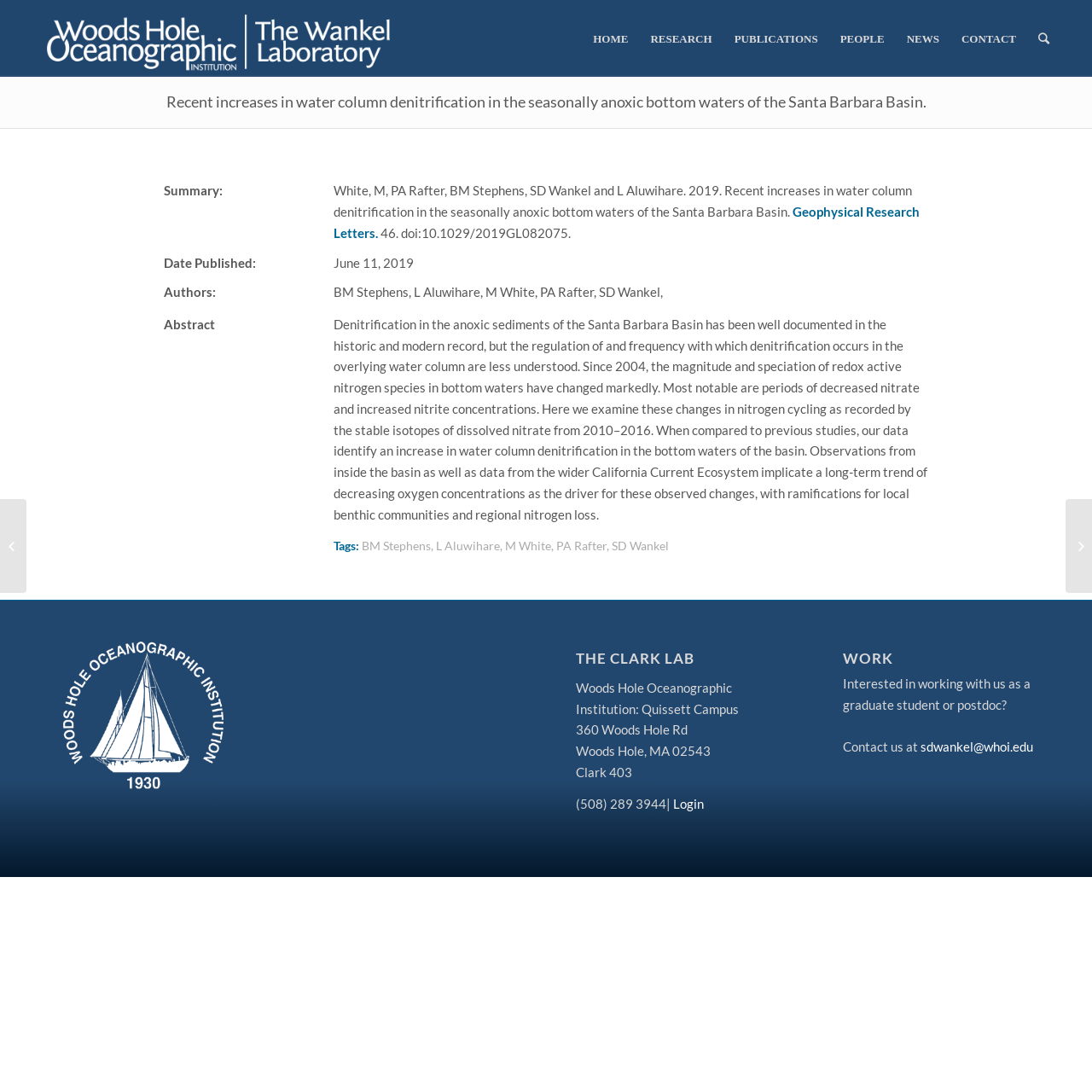Please answer the following question using a single word or phrase: 
What is the title of the publication?

Recent increases in water column denitrification